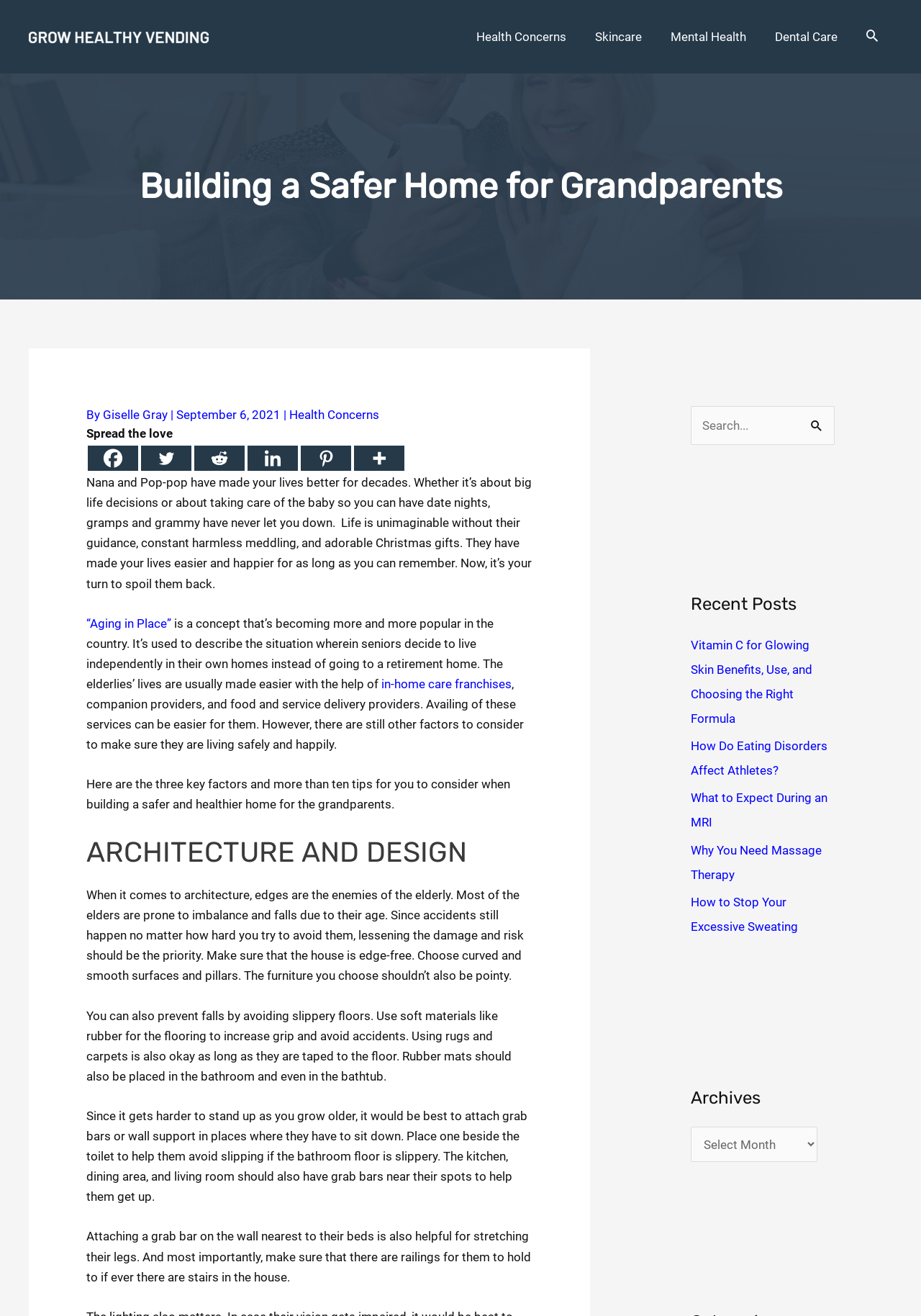Please identify and generate the text content of the webpage's main heading.

Building a Safer Home for Grandparents